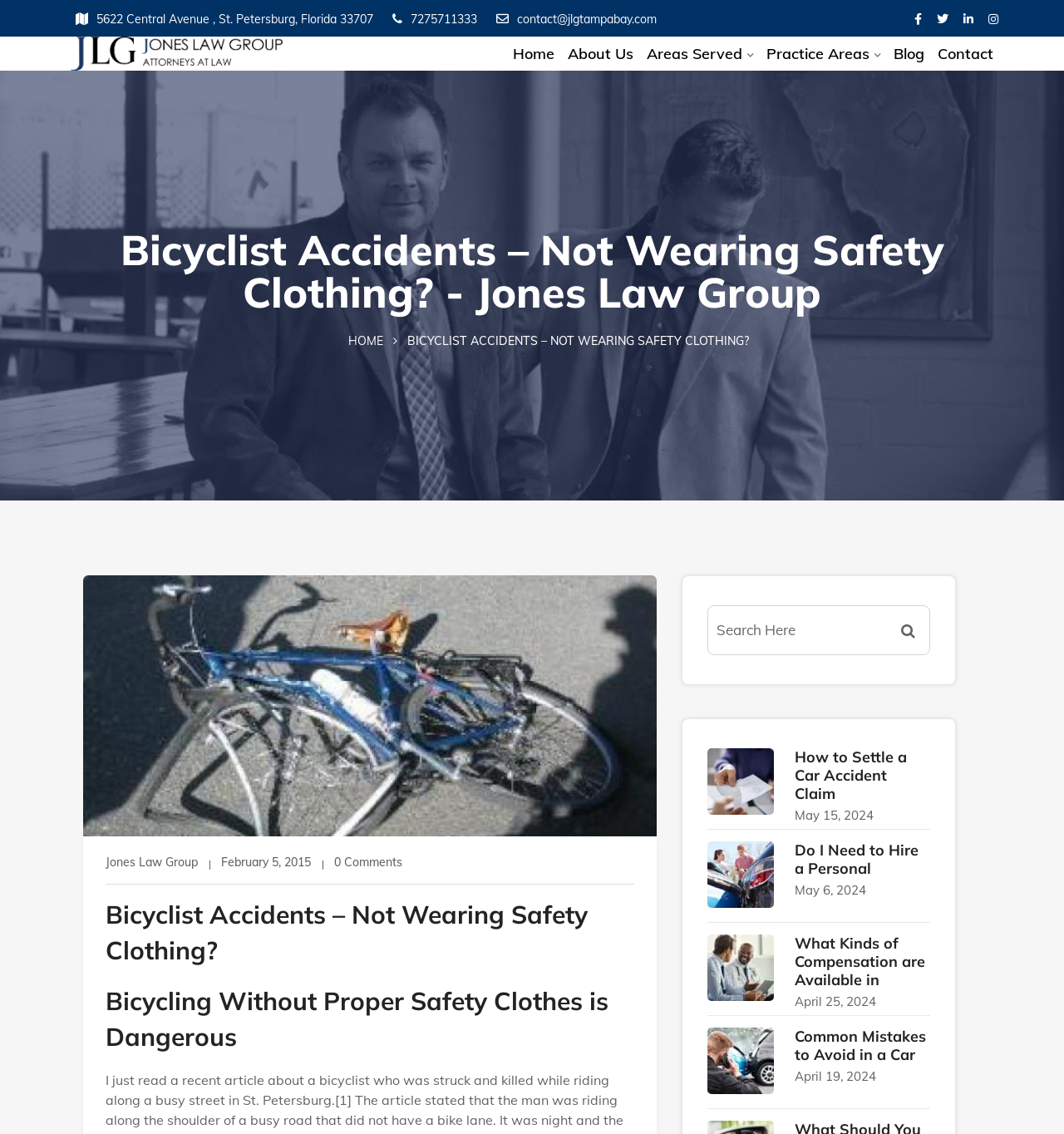Offer a thorough description of the webpage.

This webpage appears to be a law firm's website, specifically Jones Law Group, with a focus on personal injury and accident cases. At the top, there is a header section with the law firm's name, address, phone number, and email address. Below this, there is a navigation menu with links to various pages, including Home, About Us, Areas Served, Practice Areas, Blog, and Contact.

The main content area features a prominent heading "Bicyclist Accidents – Not Wearing Safety Clothing?" followed by a subheading "Bicycling Without Proper Safety Clothes is Dangerous". There is also an image of a bicycle to the left of the headings.

Below this, there is a section with a search bar and a button. To the right of this section, there are several links to blog posts, each with a heading, a brief description, and an image. The blog posts appear to be related to car accidents and personal injury cases, with titles such as "How to Settle a Car Accident Claim", "Do I Need to Hire a Personal", and "Common Mistakes to Avoid in a Car Accident".

There are a total of 5 blog post links, each with an accompanying image. The images depict scenes related to car accidents, such as people exchanging information after an accident, doctors discussing a case, and a person calling an attorney after an accident.

At the bottom of the page, there is a footer section with a link to the law firm's homepage and a copyright notice. Overall, the webpage appears to be a resource for individuals seeking information on personal injury and accident cases, with a focus on car accidents and bicyclist accidents.